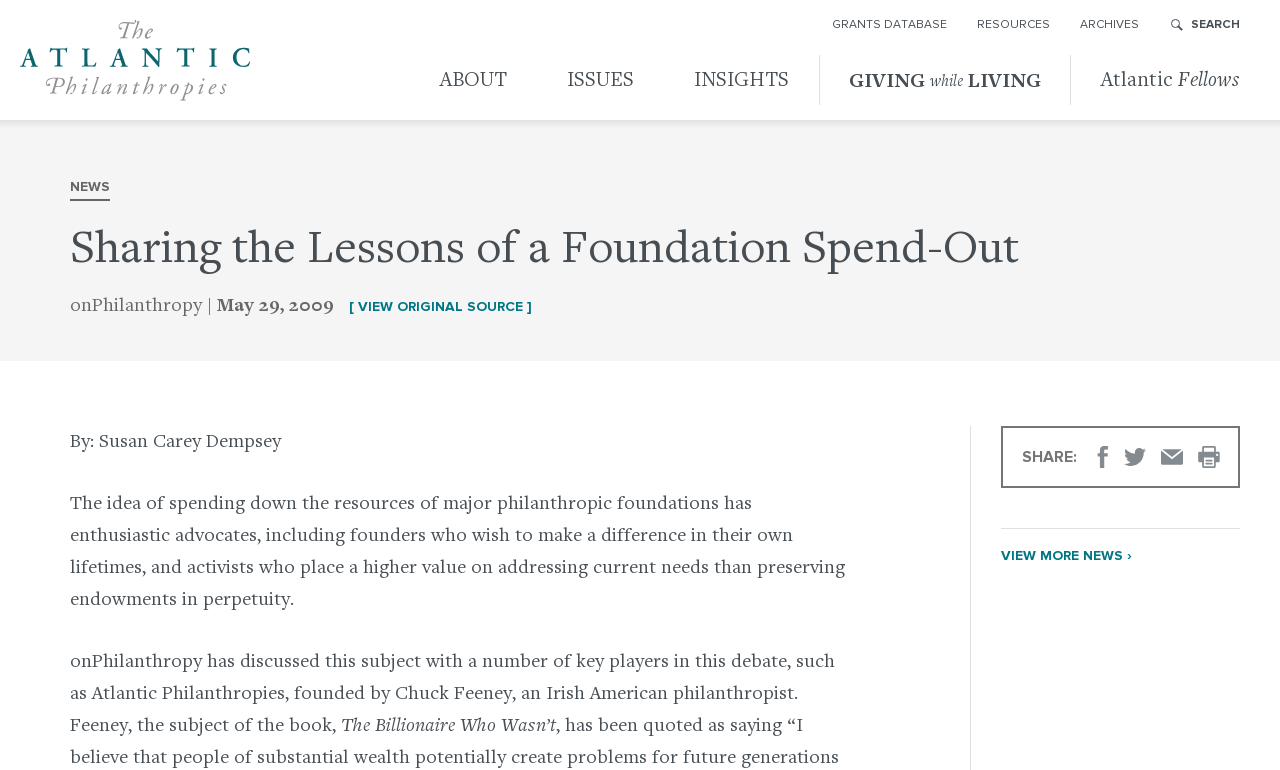Please specify the bounding box coordinates of the clickable region necessary for completing the following instruction: "View original source". The coordinates must consist of four float numbers between 0 and 1, i.e., [left, top, right, bottom].

[0.273, 0.388, 0.416, 0.413]